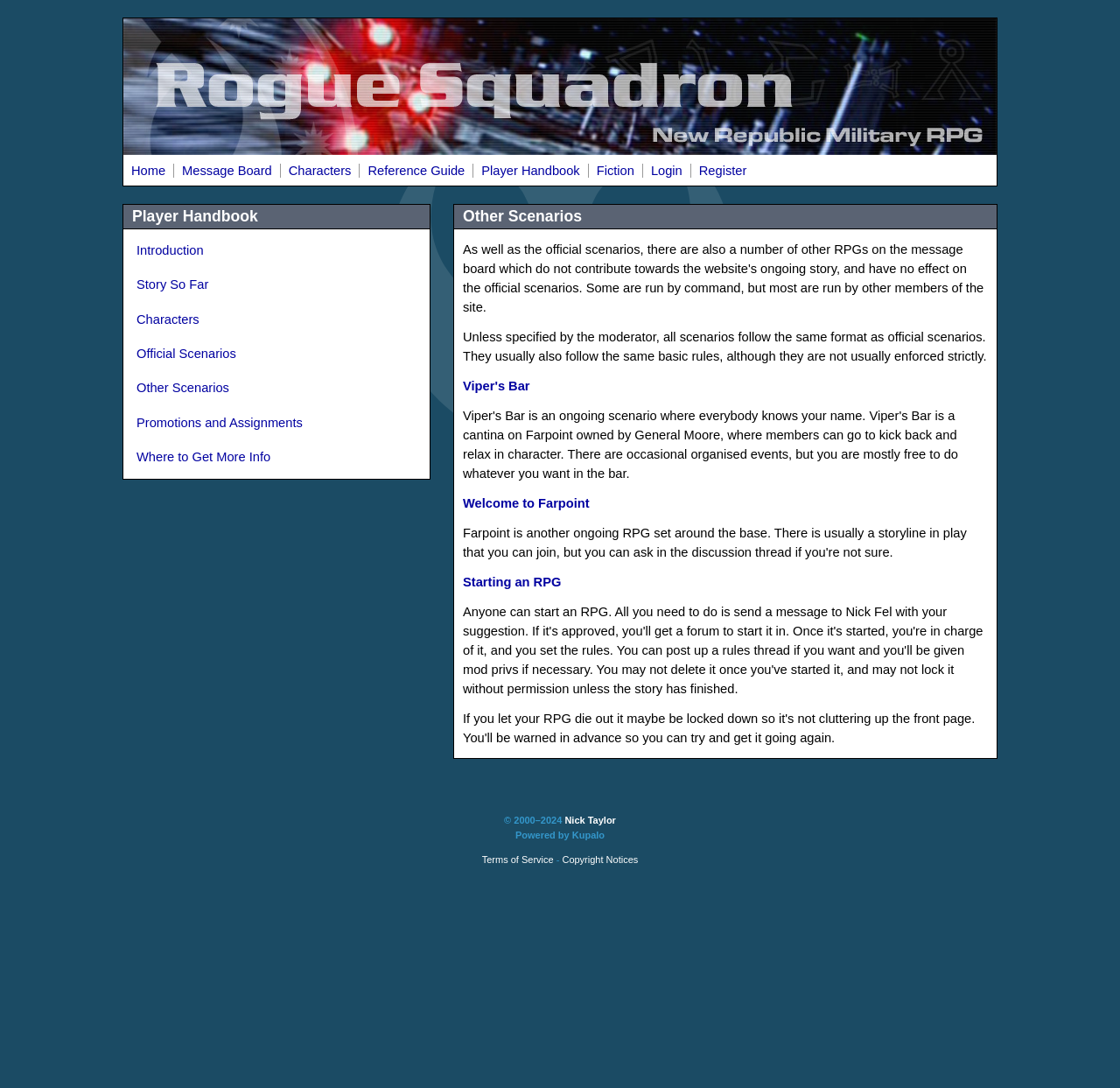Determine the coordinates of the bounding box that should be clicked to complete the instruction: "register for an account". The coordinates should be represented by four float numbers between 0 and 1: [left, top, right, bottom].

[0.616, 0.142, 0.674, 0.168]